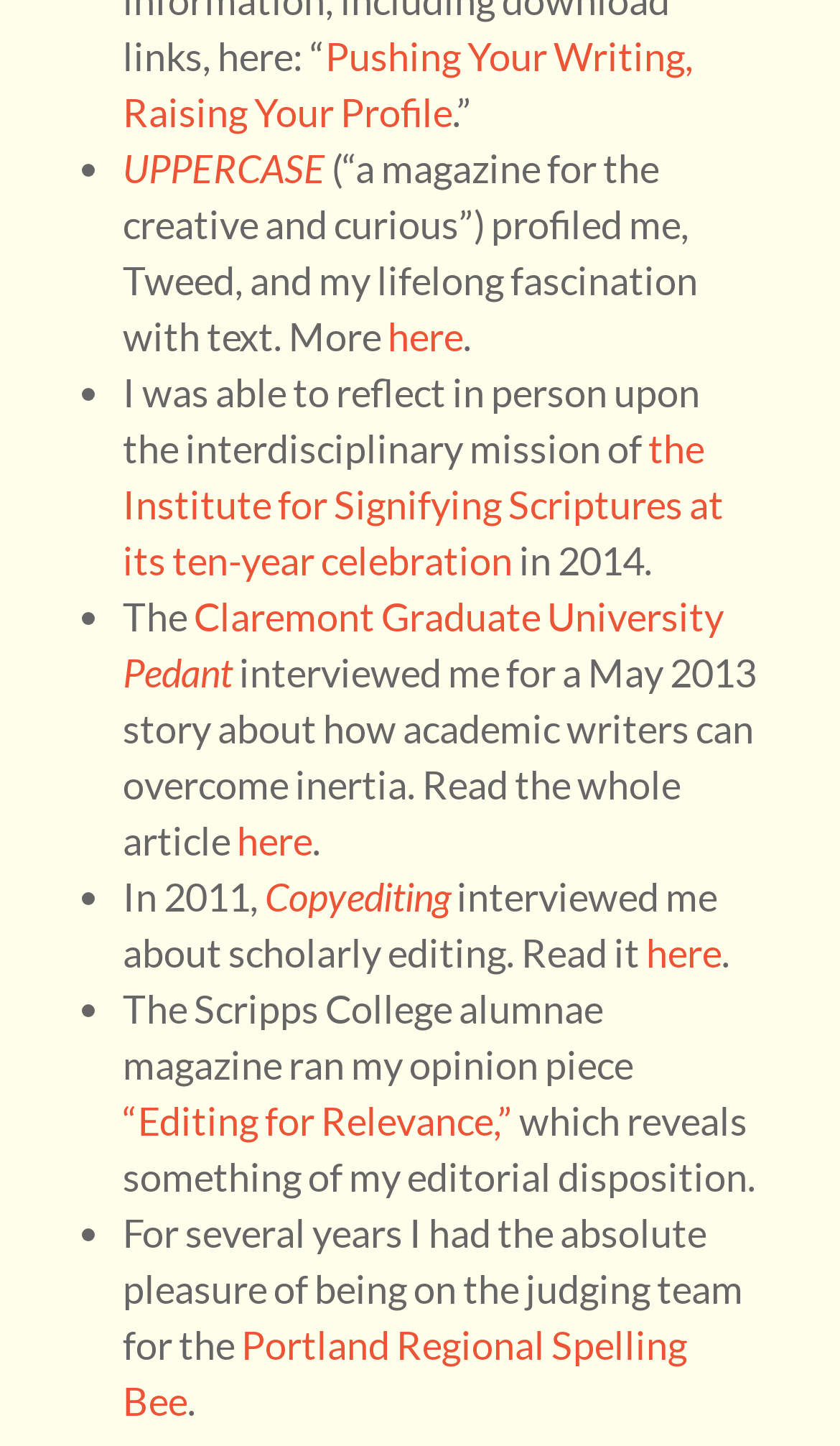What is the name of the college alumnae magazine that ran the author's opinion piece?
Look at the image and respond with a single word or a short phrase.

Scripps College